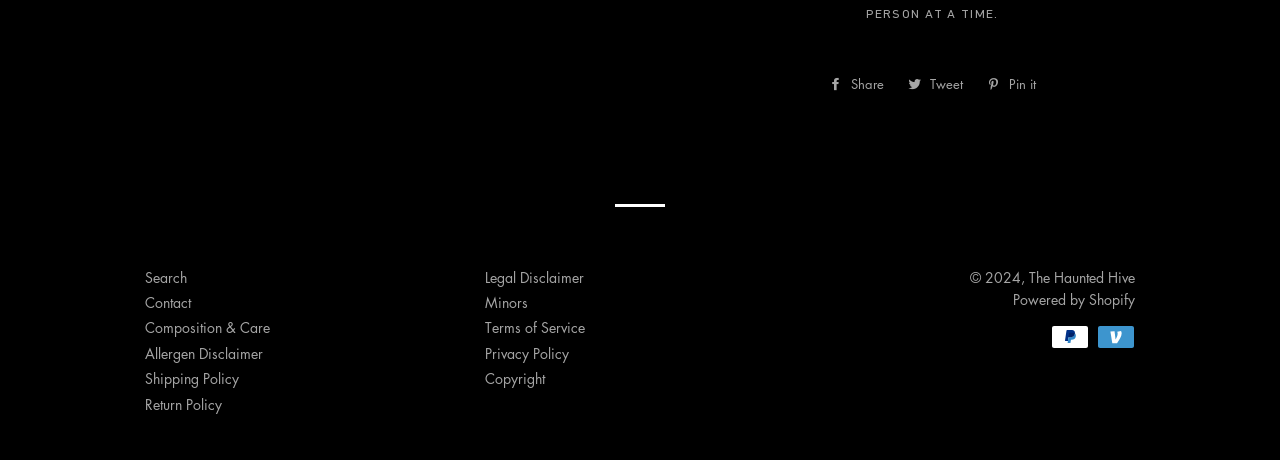What e-commerce platform is used?
Using the visual information, respond with a single word or phrase.

Shopify